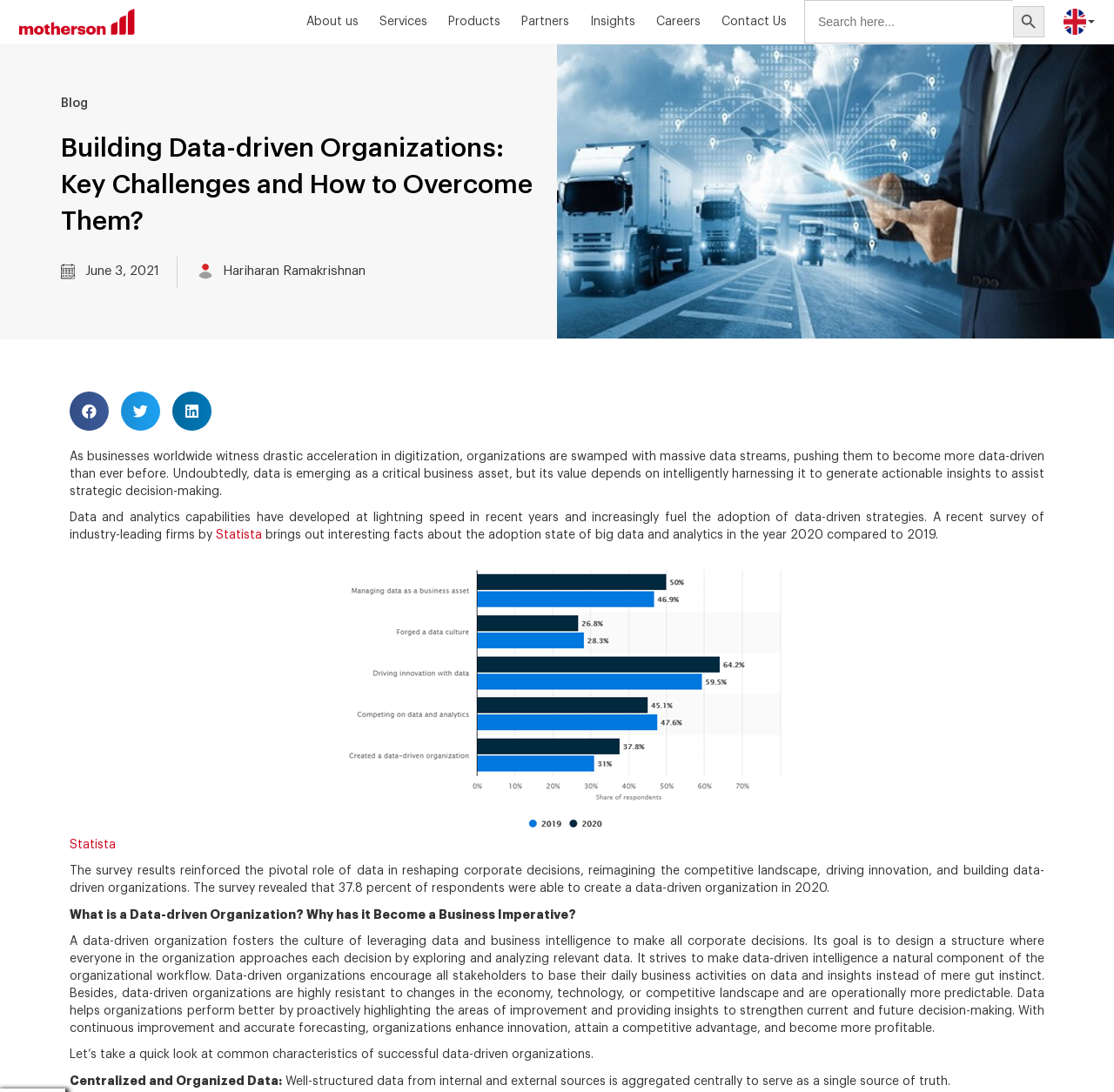What is the company name in the top-left corner?
Answer with a single word or phrase, using the screenshot for reference.

Motherson Technology Services